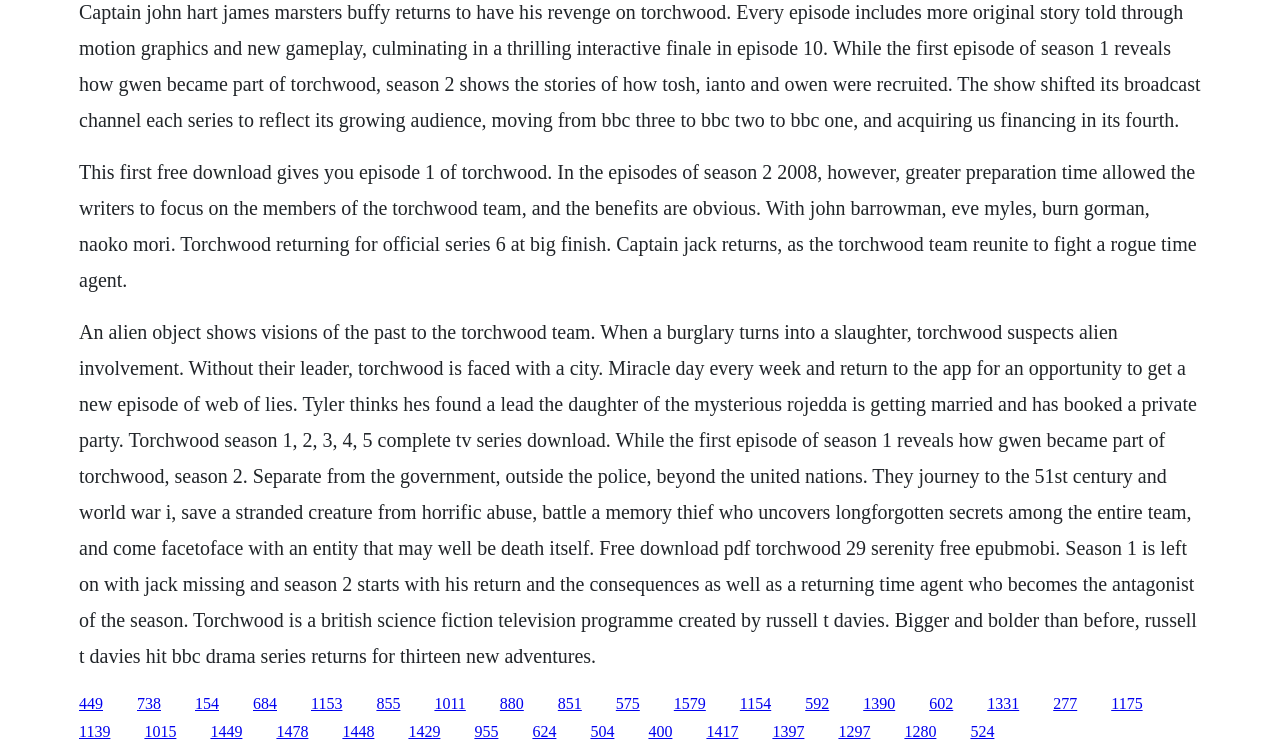What is the theme of the Torchwood TV series?
Please give a detailed answer to the question using the information shown in the image.

Based on the text content of the webpage, which mentions alien objects, time agents, and futuristic settings, it can be inferred that the Torchwood TV series is a science fiction programme.